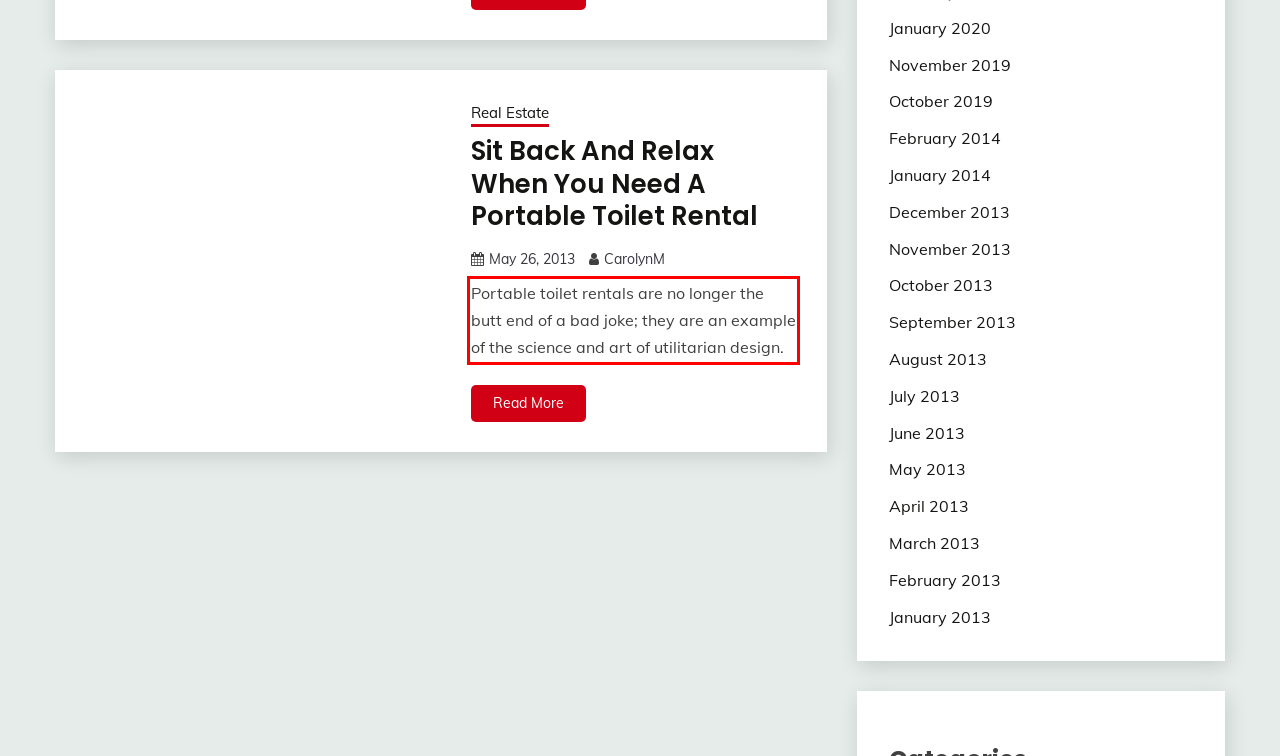Please examine the screenshot of the webpage and read the text present within the red rectangle bounding box.

Portable toilet rentals are no longer the butt end of a bad joke; they are an example of the science and art of utilitarian design.